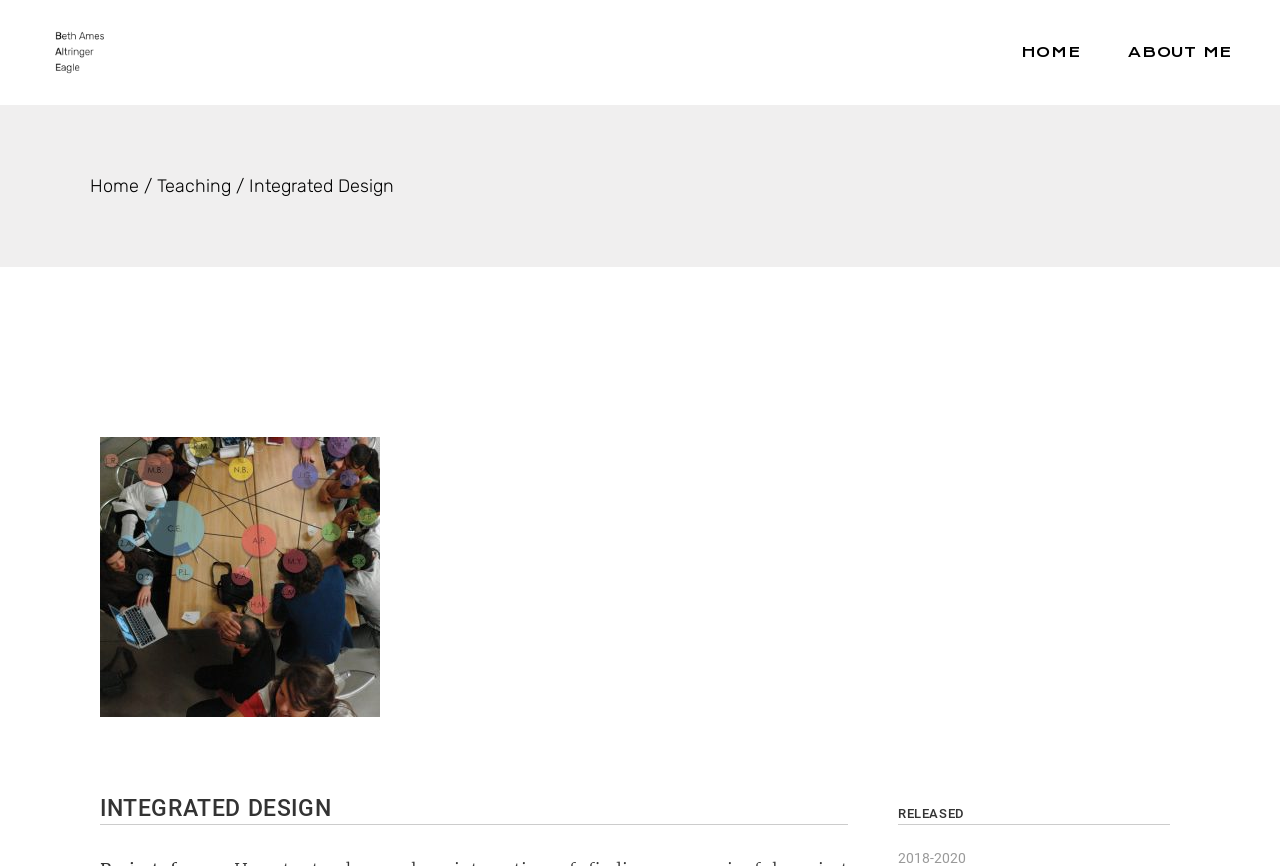Please study the image and answer the question comprehensively:
What is the text of the static text element below the 'Home' link?

I looked for the static text element below the 'Home' link and found the element with the text 'Integrated Design' at coordinates [0.195, 0.202, 0.308, 0.227]. This is the static text element below the 'Home' link.